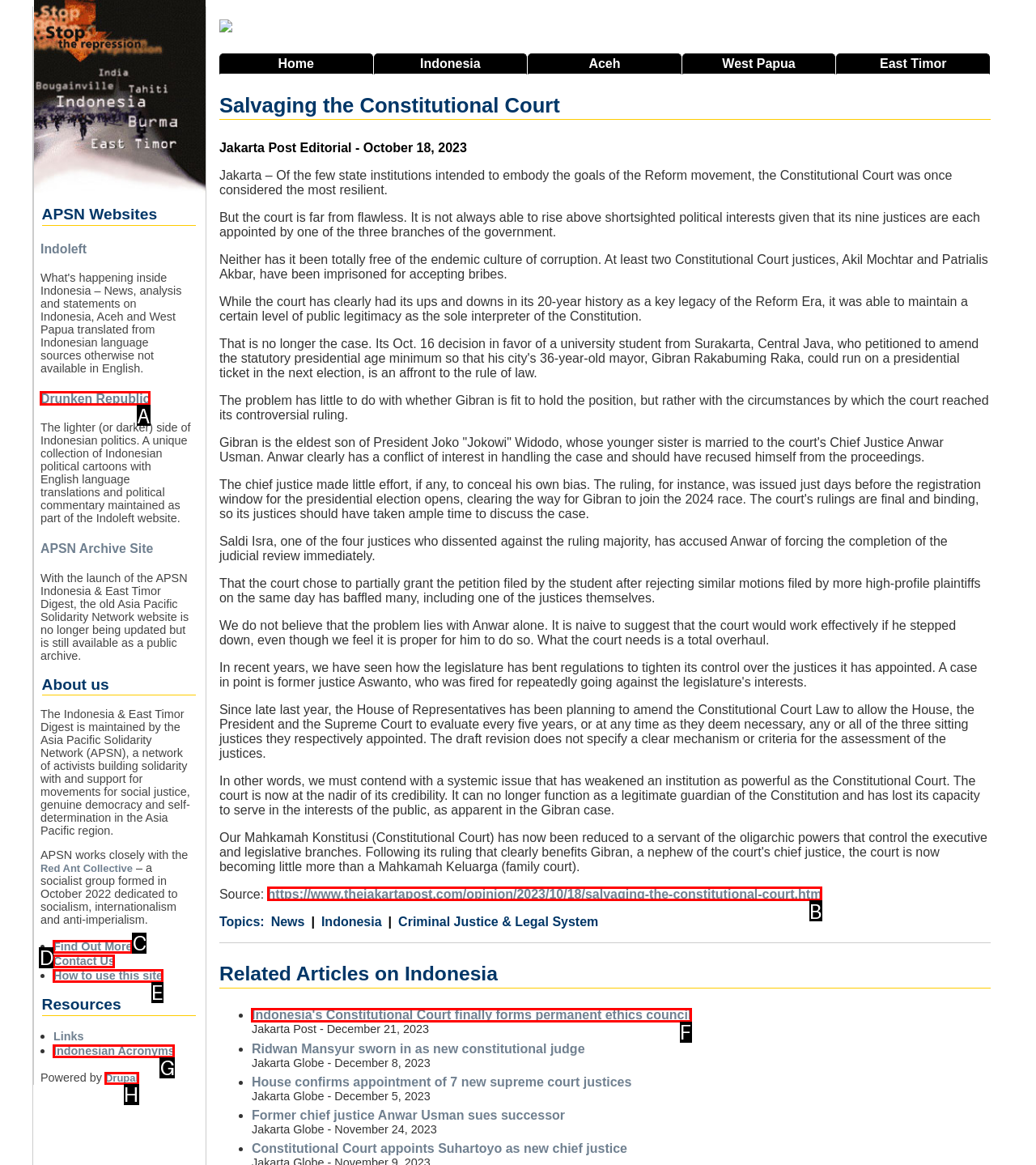Match the element description: Find Out More to the correct HTML element. Answer with the letter of the selected option.

C